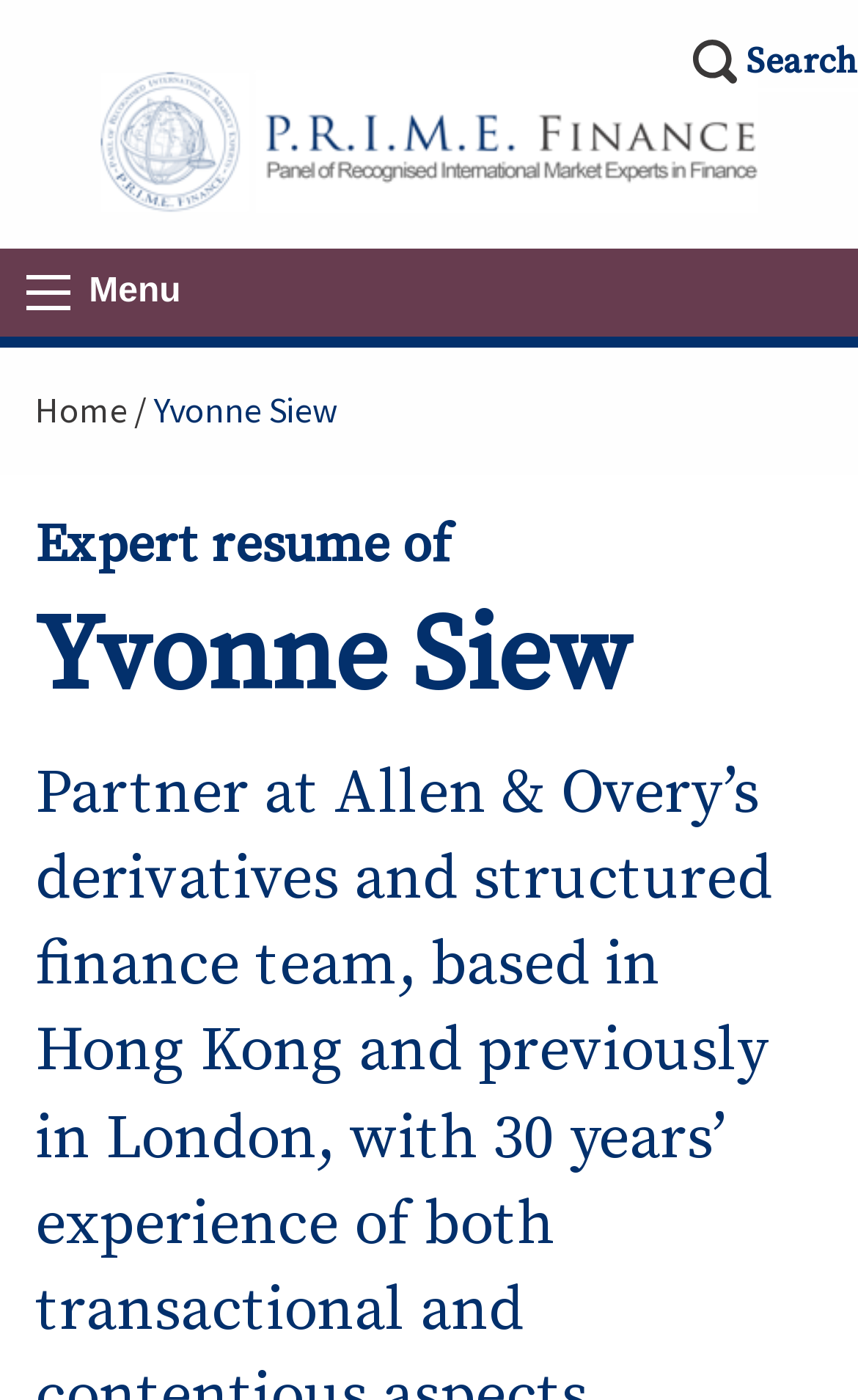Identify the main title of the webpage and generate its text content.

Expert resume of
Yvonne Siew